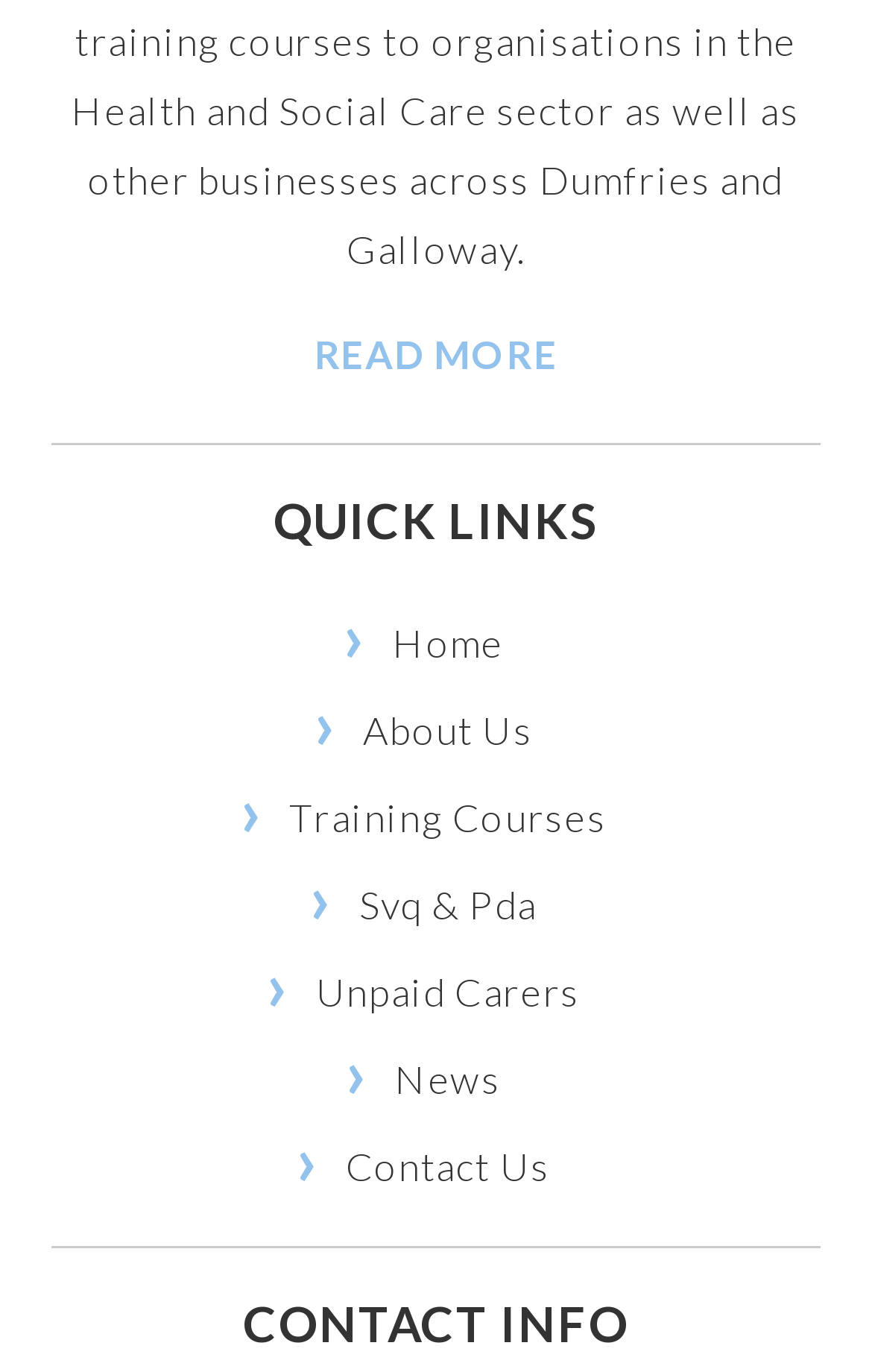Please provide a comprehensive response to the question below by analyzing the image: 
How many links are in the footer navigation?

I counted the number of links under the 'Footer Navigation' section, which are 'Home', 'About Us', 'Training Courses', 'Svq & Pda', 'Unpaid Carers', 'News', and 'Contact Us'. There are 8 links in total.